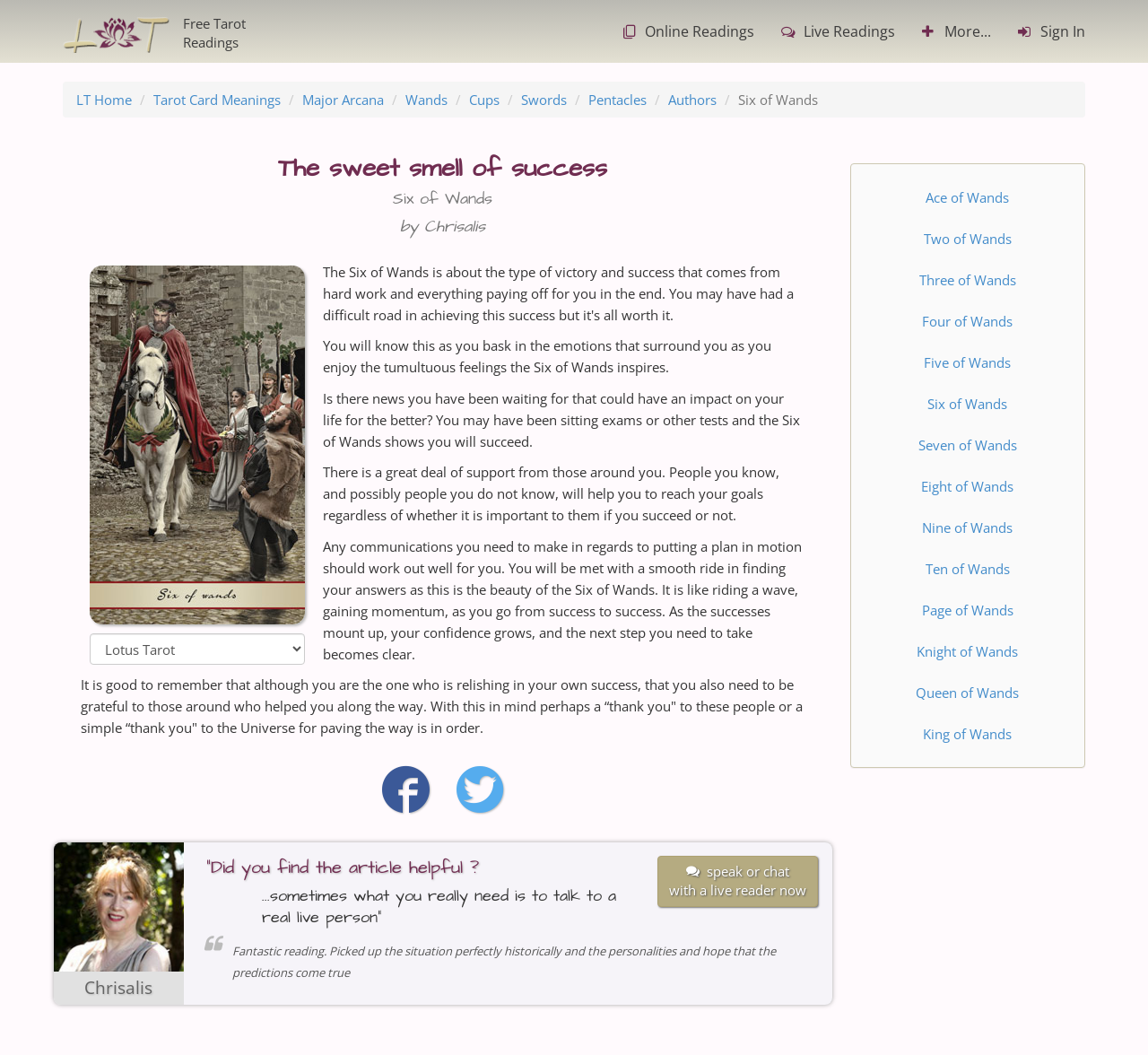Please identify the bounding box coordinates of the element that needs to be clicked to execute the following command: "Read the article by Chrisalis". Provide the bounding box using four float numbers between 0 and 1, formatted as [left, top, right, bottom].

[0.047, 0.798, 0.16, 0.953]